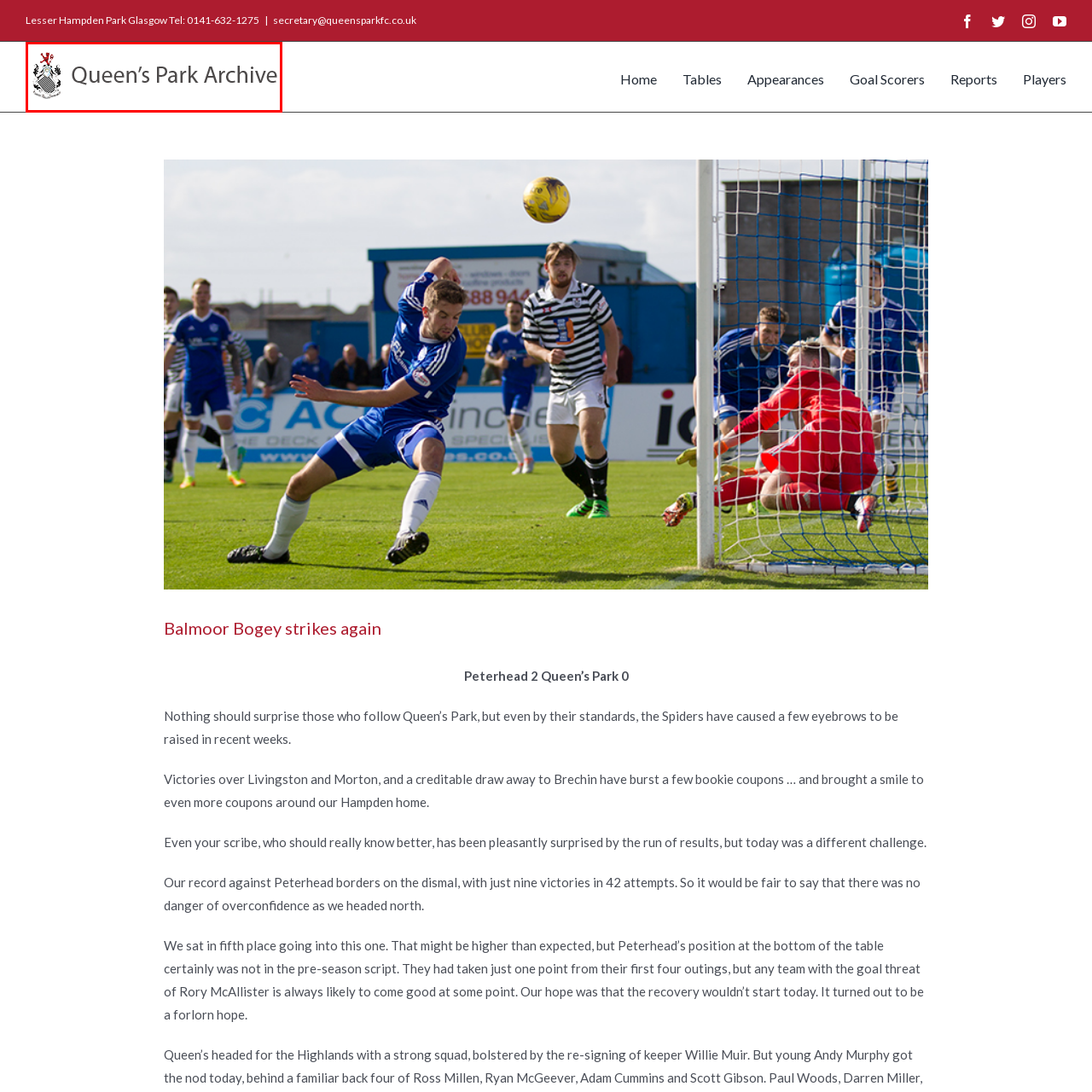Observe the content highlighted by the red box and supply a one-word or short phrase answer to the question: What is the focus of the 'Queen's Park Archive'?

Preserving history